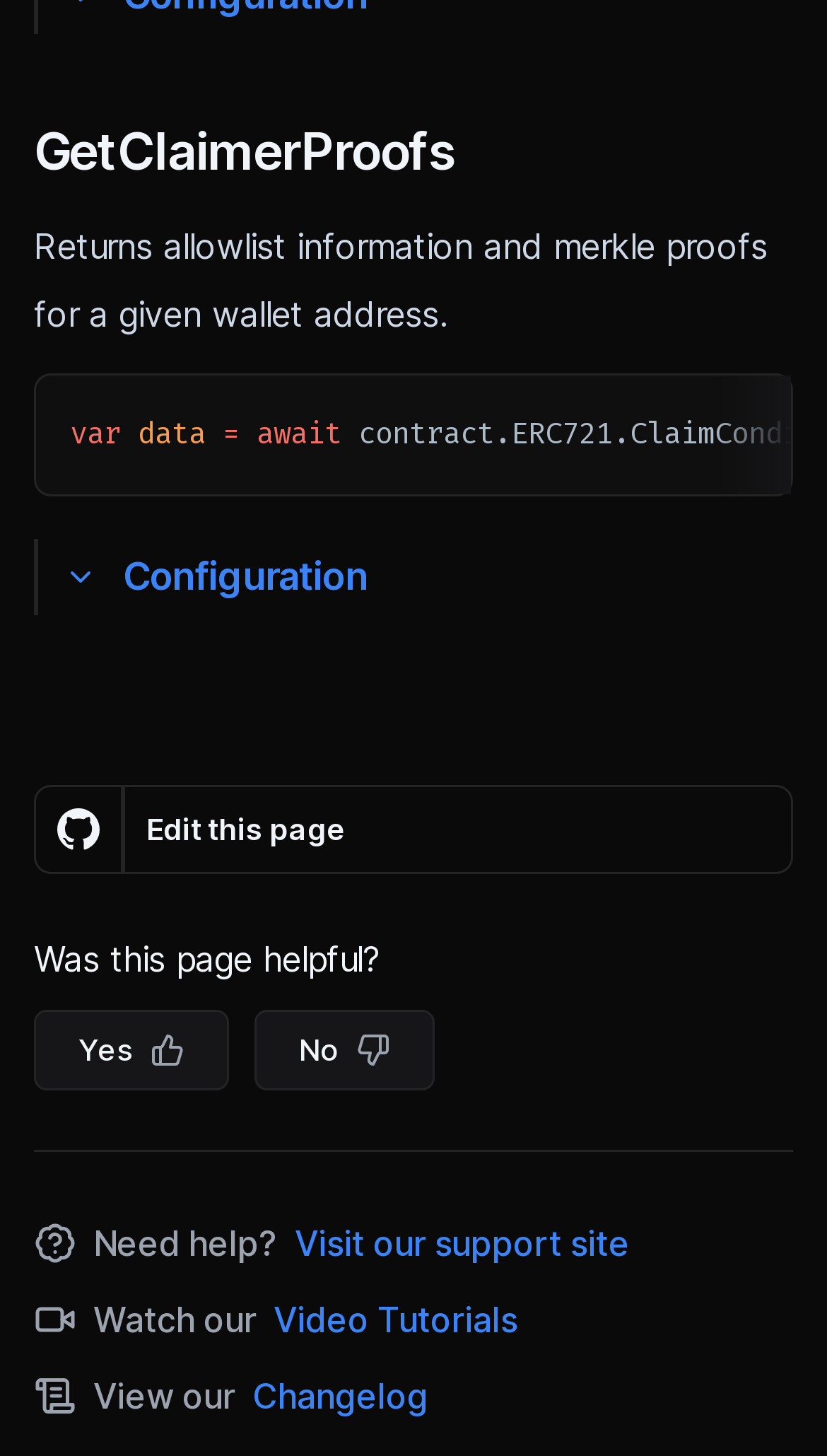Please specify the coordinates of the bounding box for the element that should be clicked to carry out this instruction: "Click the 'GetClaimerProofs' heading". The coordinates must be four float numbers between 0 and 1, formatted as [left, top, right, bottom].

[0.041, 0.082, 0.55, 0.128]